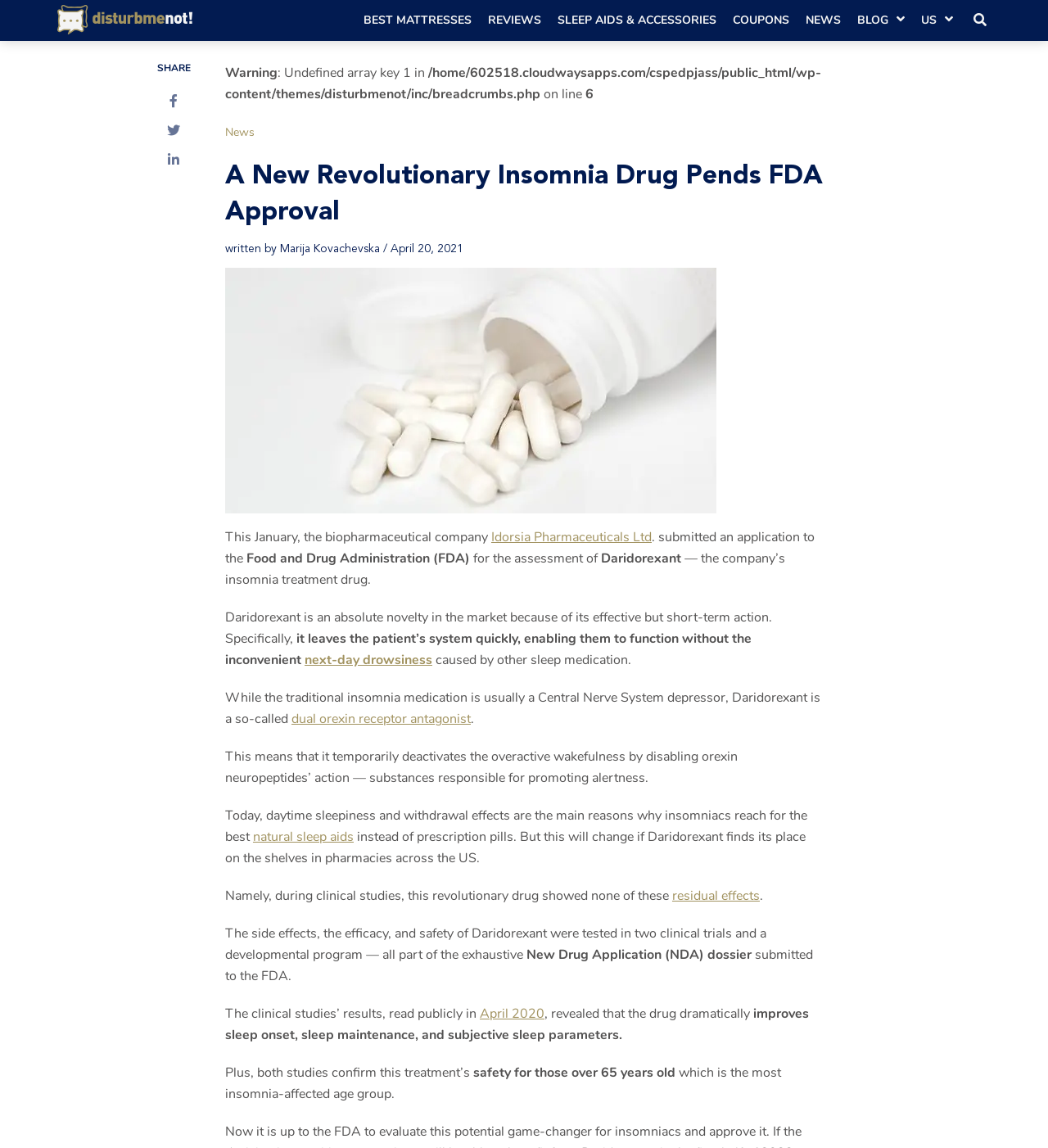What is the age group most affected by insomnia?
We need a detailed and meticulous answer to the question.

The answer can be found in the text 'which is the most insomnia-affected age group.'